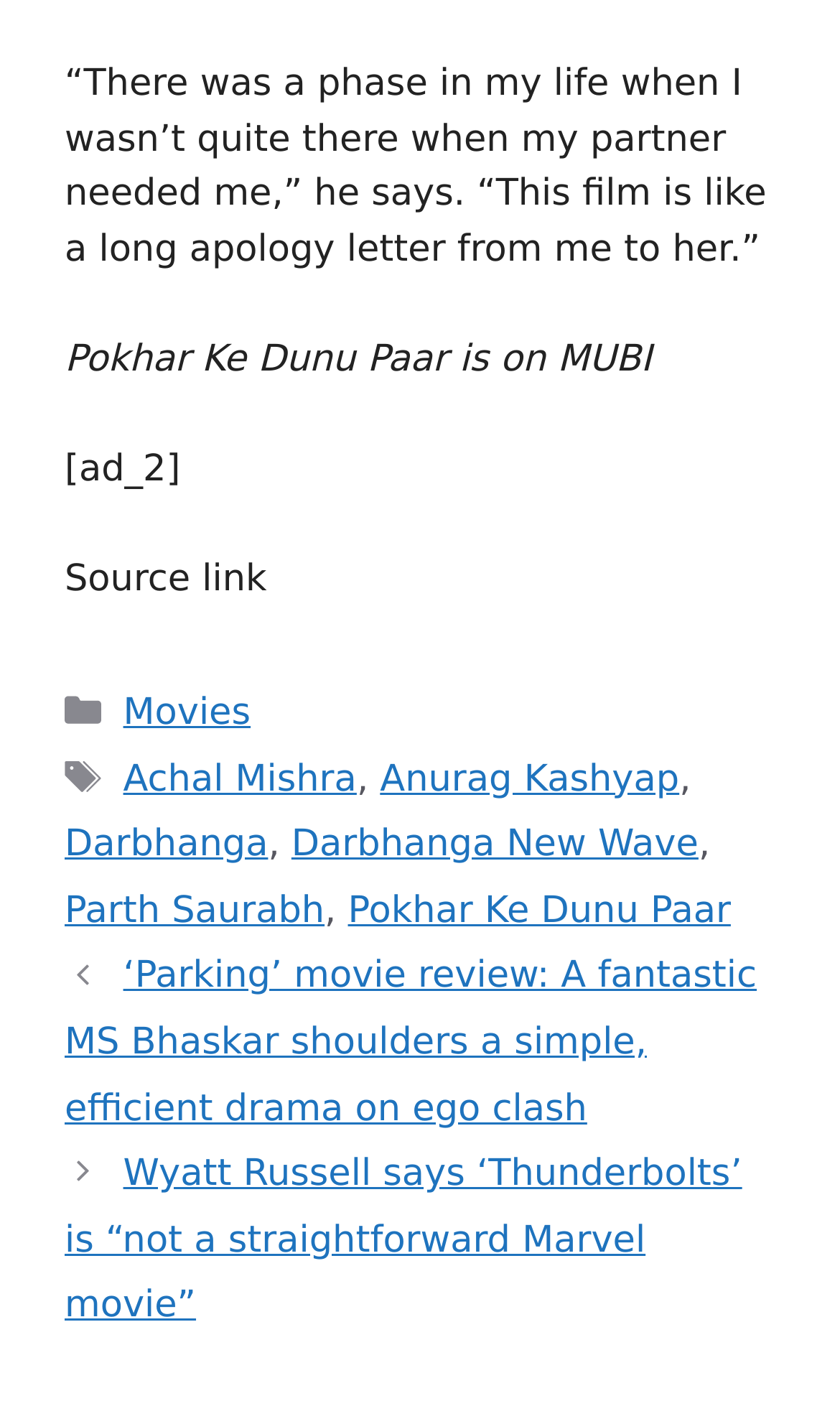Locate the bounding box coordinates of the clickable part needed for the task: "Use the 'Определение IP' tool".

None